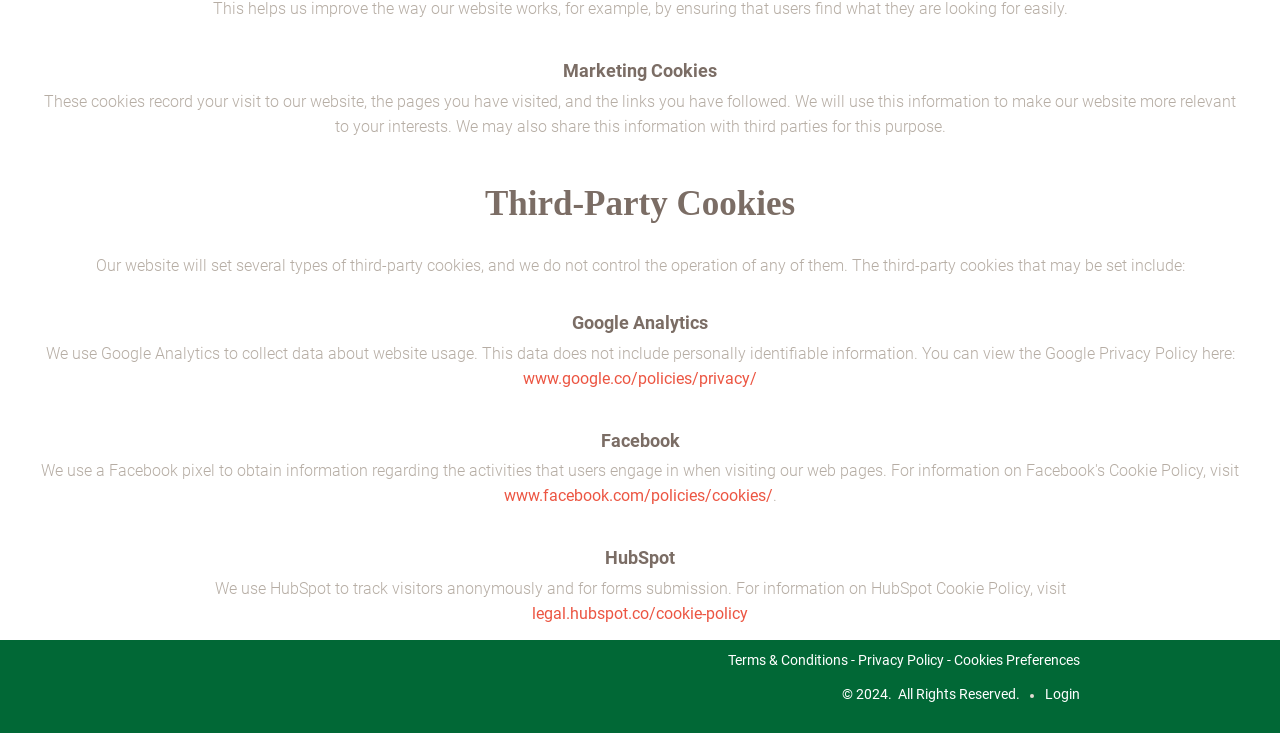Kindly determine the bounding box coordinates of the area that needs to be clicked to fulfill this instruction: "click the 'Request Information' link".

[0.391, 0.726, 0.477, 0.745]